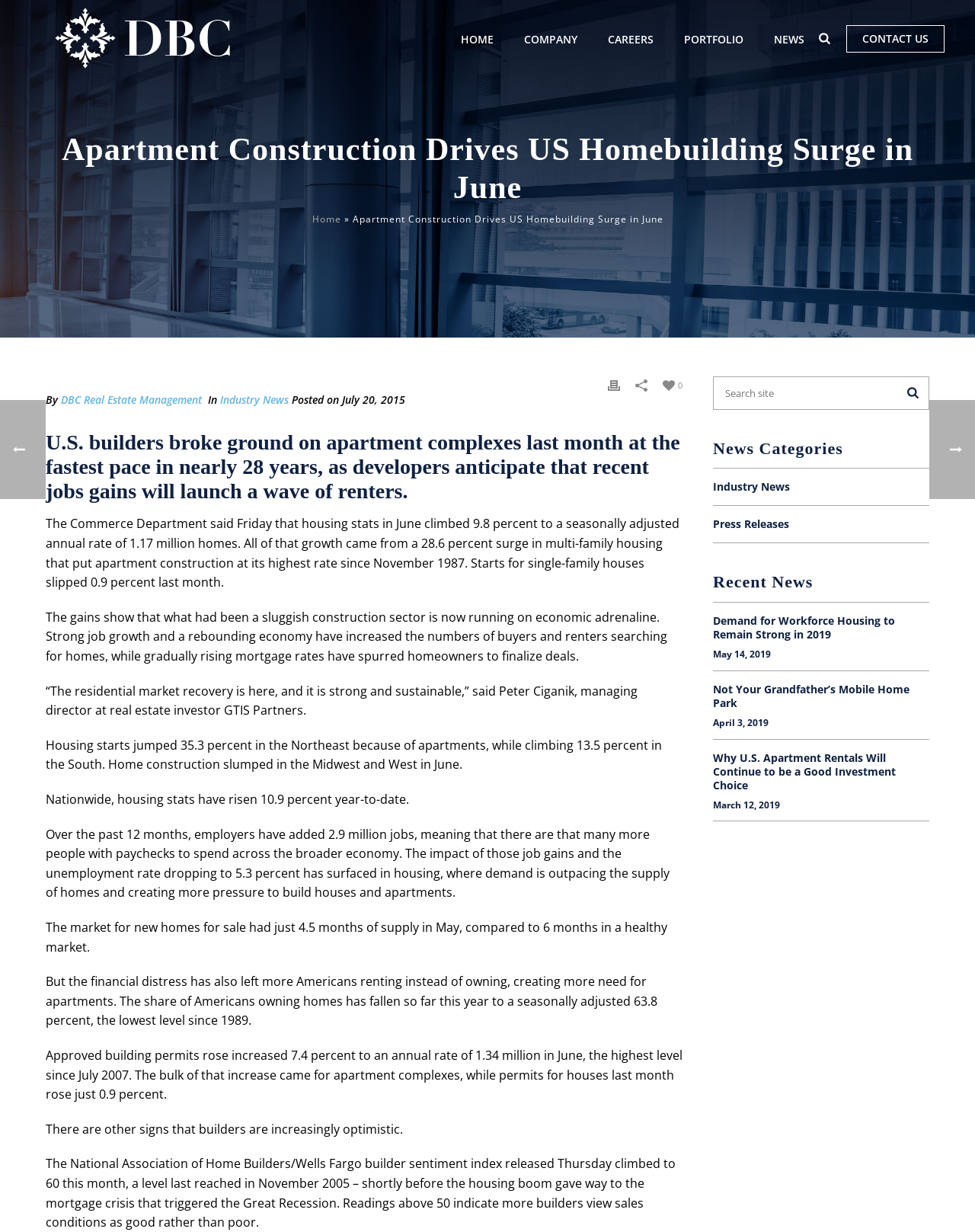Answer the question with a brief word or phrase:
What is the name of the company mentioned in the article?

GTIS Partners